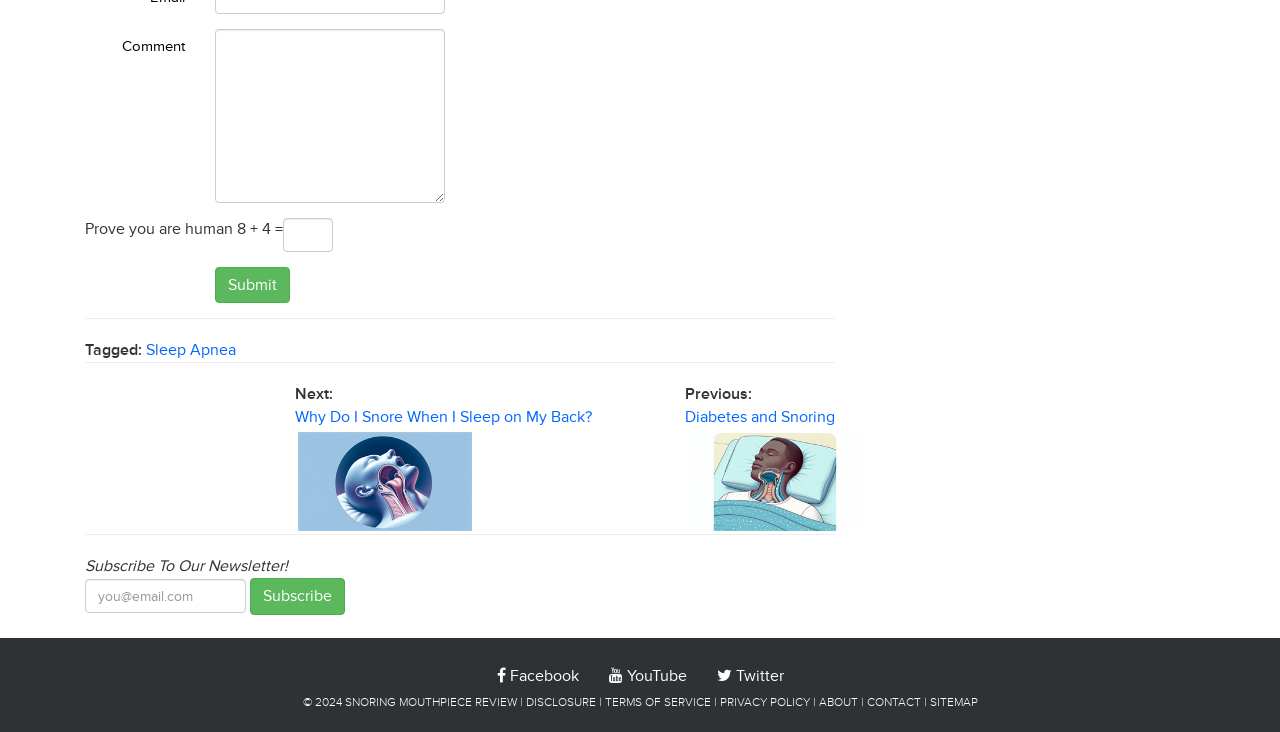Please determine the bounding box coordinates for the element that should be clicked to follow these instructions: "Check the next article".

[0.23, 0.556, 0.462, 0.583]